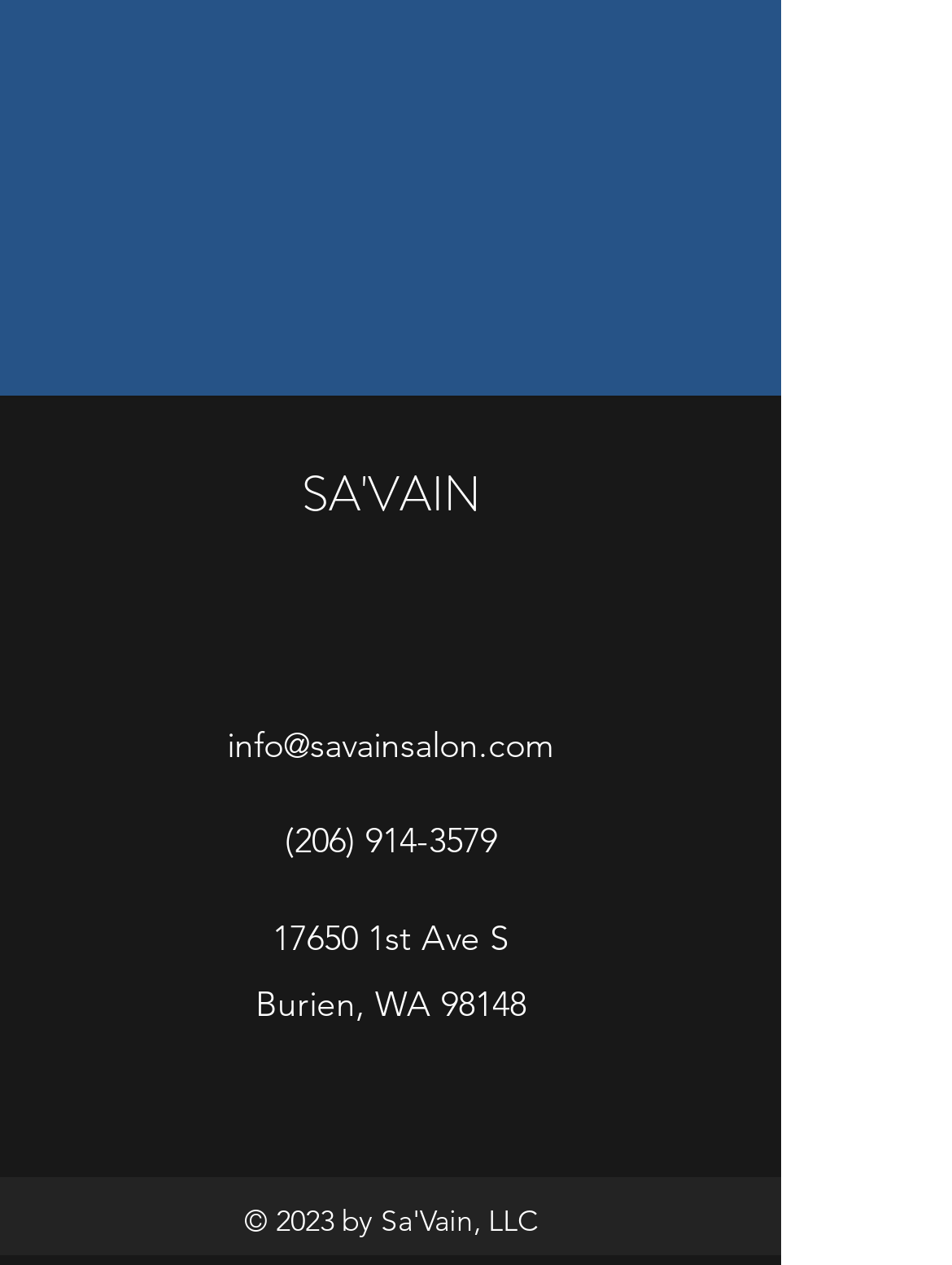What social media platforms are listed on the webpage?
Using the image, provide a detailed and thorough answer to the question.

The list element with the text 'Social Bar' contains link elements with the text 'Instagram' and 'Facebook', which suggests that these are the social media platforms listed on the webpage.